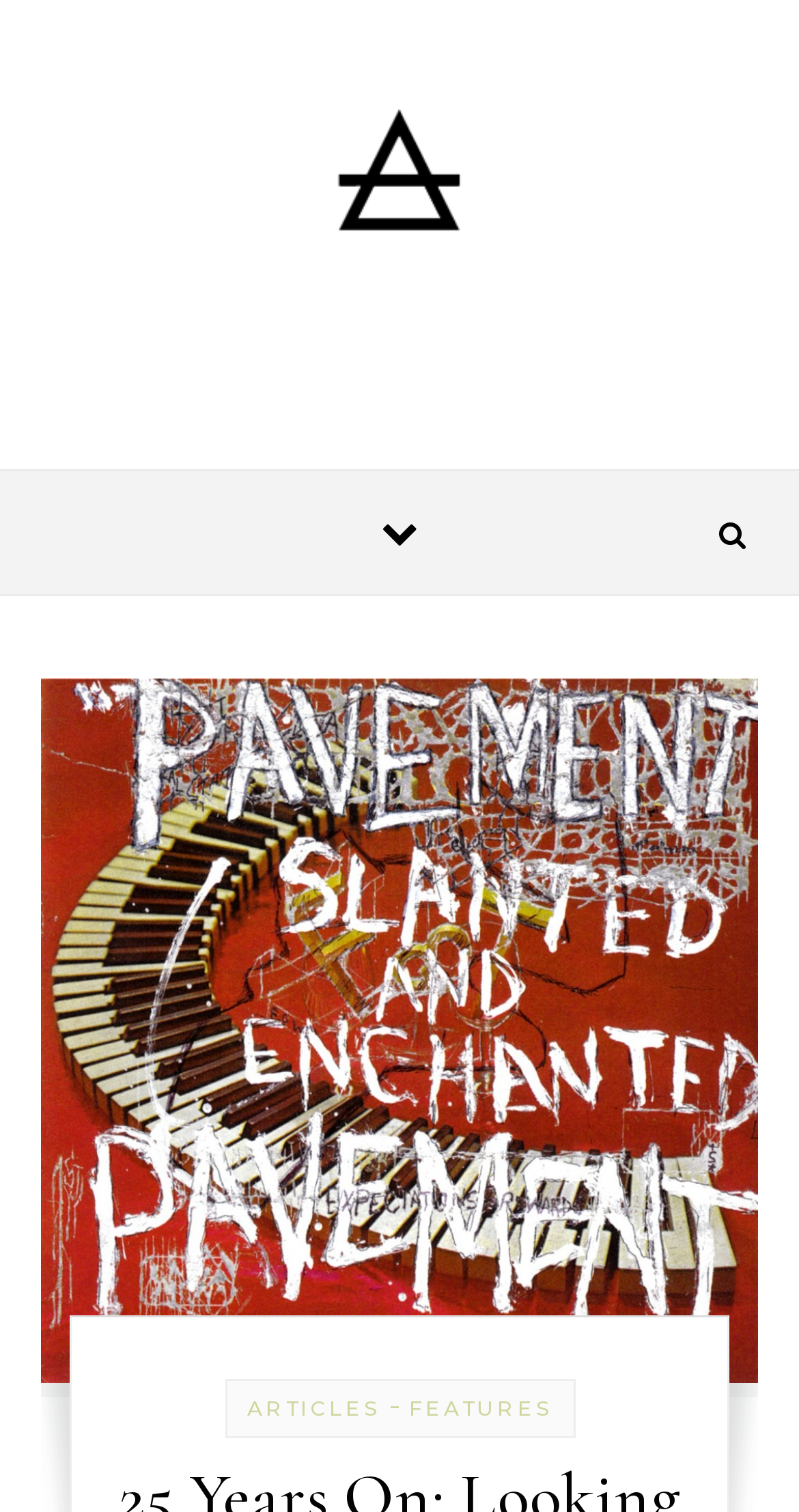Please give a short response to the question using one word or a phrase:
What is the shape of the icon on the first button?

Unknown